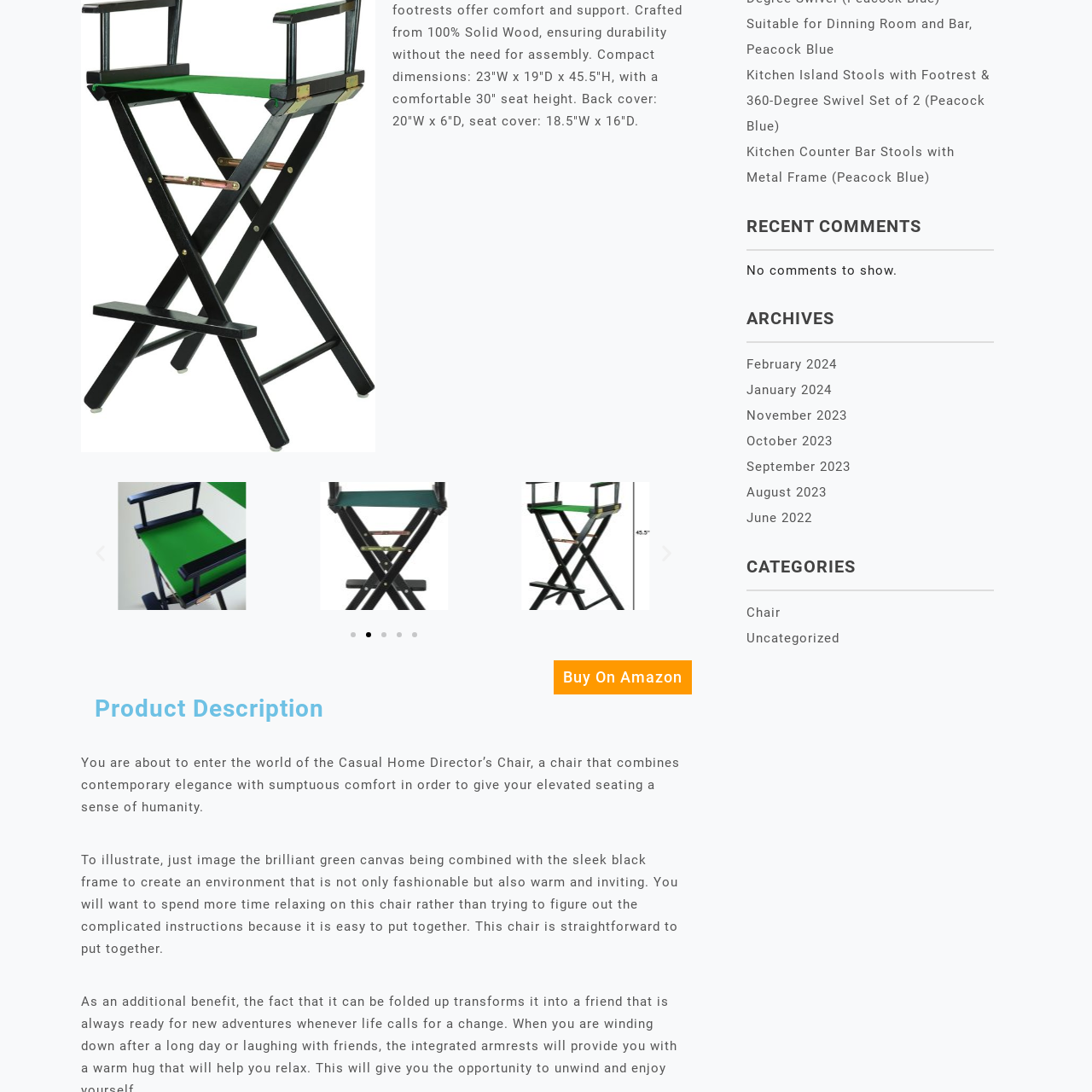Elaborate on the image contained within the red outline, providing as much detail as possible.

The image features a sleek and modern chair design, characterized by its elegant silhouette and a comforting appearance. The chair’s frame is likely made of sturdy material, providing durability while maintaining a stylish aesthetic. Its cushions are prominently visible, hinting at plush upholstery intended for comfort. This chair is perfect for enhancing indoor spaces, offering both functionality and an inviting ambiance, making it suitable for various settings such as dining rooms, bars, or casual home interiors. The contemporary style is appealing for those seeking to add a touch of sophistication to their decor.